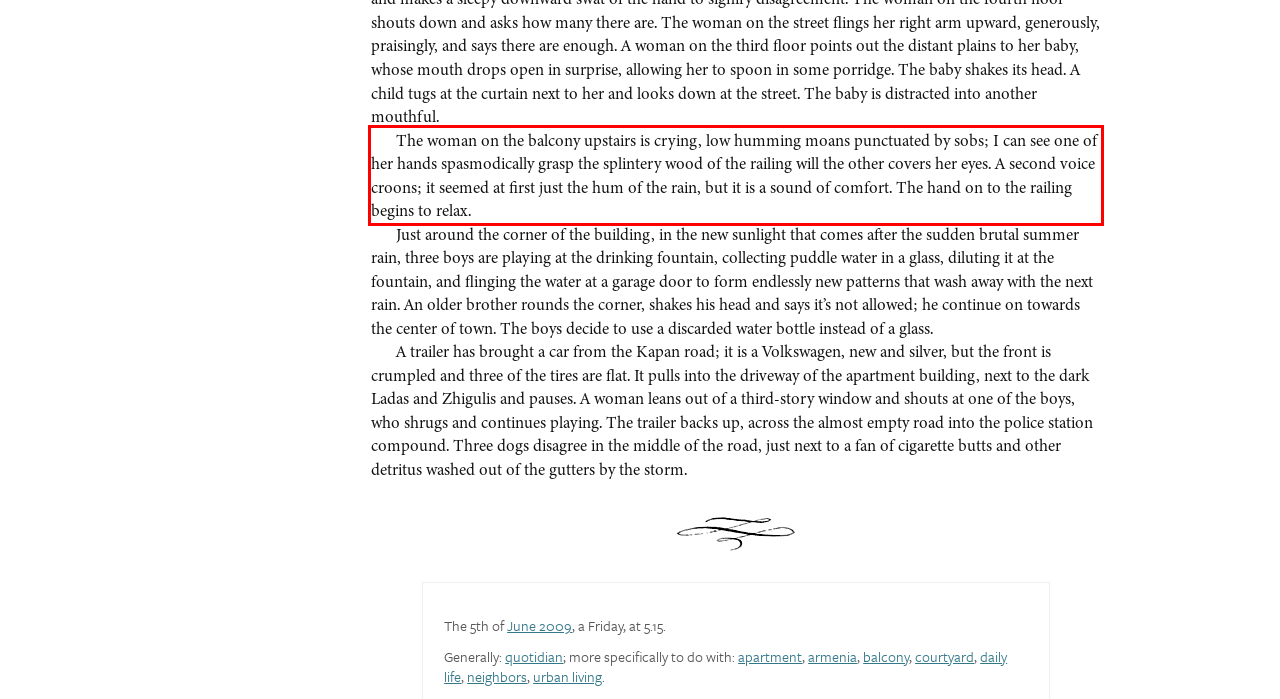Please identify the text within the red rectangular bounding box in the provided webpage screenshot.

The woman on the balcony upstairs is crying, low humming moans punctuated by sobs; I can see one of her hands spasmodically grasp the splintery wood of the railing will the other covers her eyes. A second voice croons; it seemed at first just the hum of the rain, but it is a sound of comfort. The hand on to the railing begins to relax.